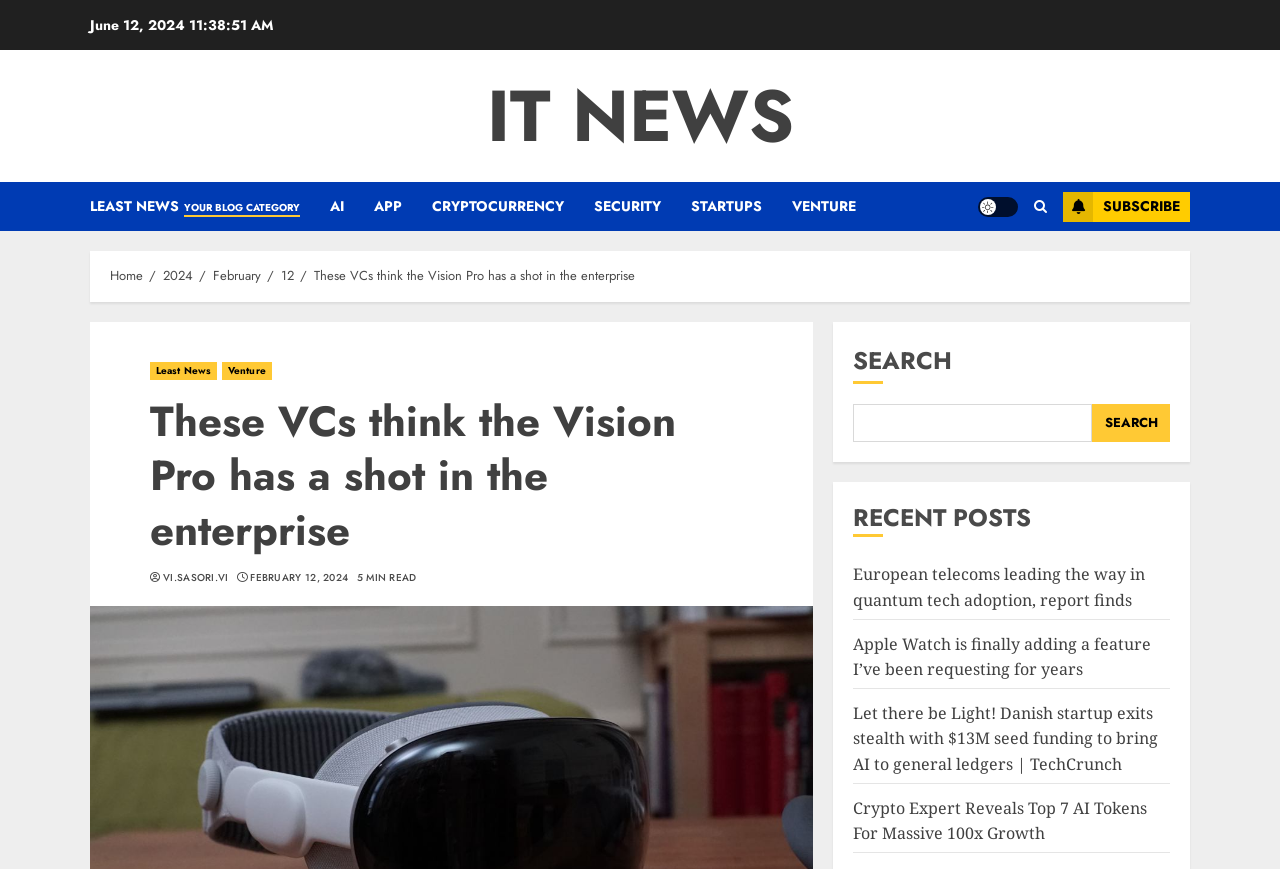Locate the bounding box coordinates of the element to click to perform the following action: 'Search for a topic'. The coordinates should be given as four float values between 0 and 1, in the form of [left, top, right, bottom].

[0.667, 0.465, 0.853, 0.509]